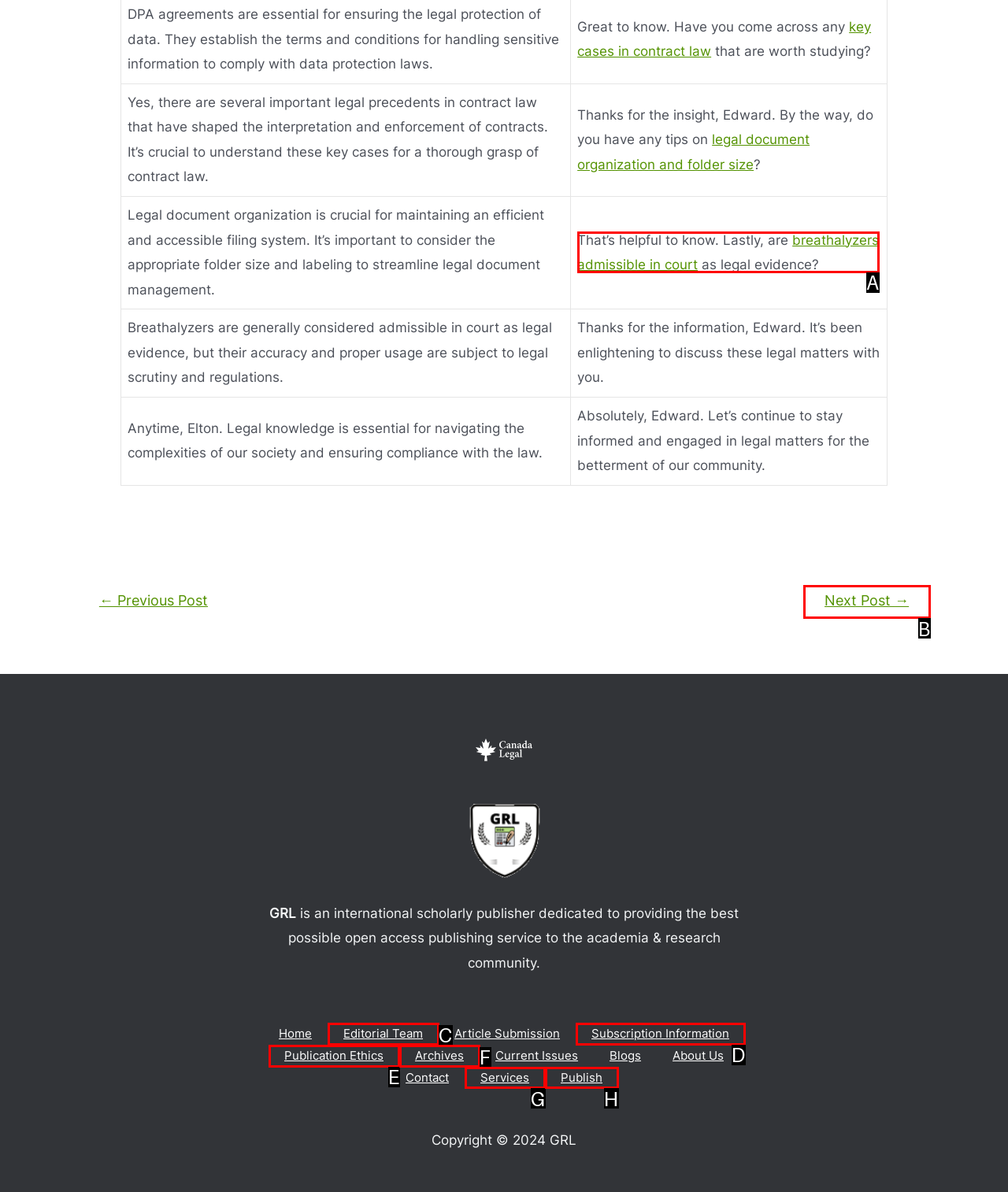Which letter corresponds to the correct option to complete the task: Go to 'Next Post →'?
Answer with the letter of the chosen UI element.

B